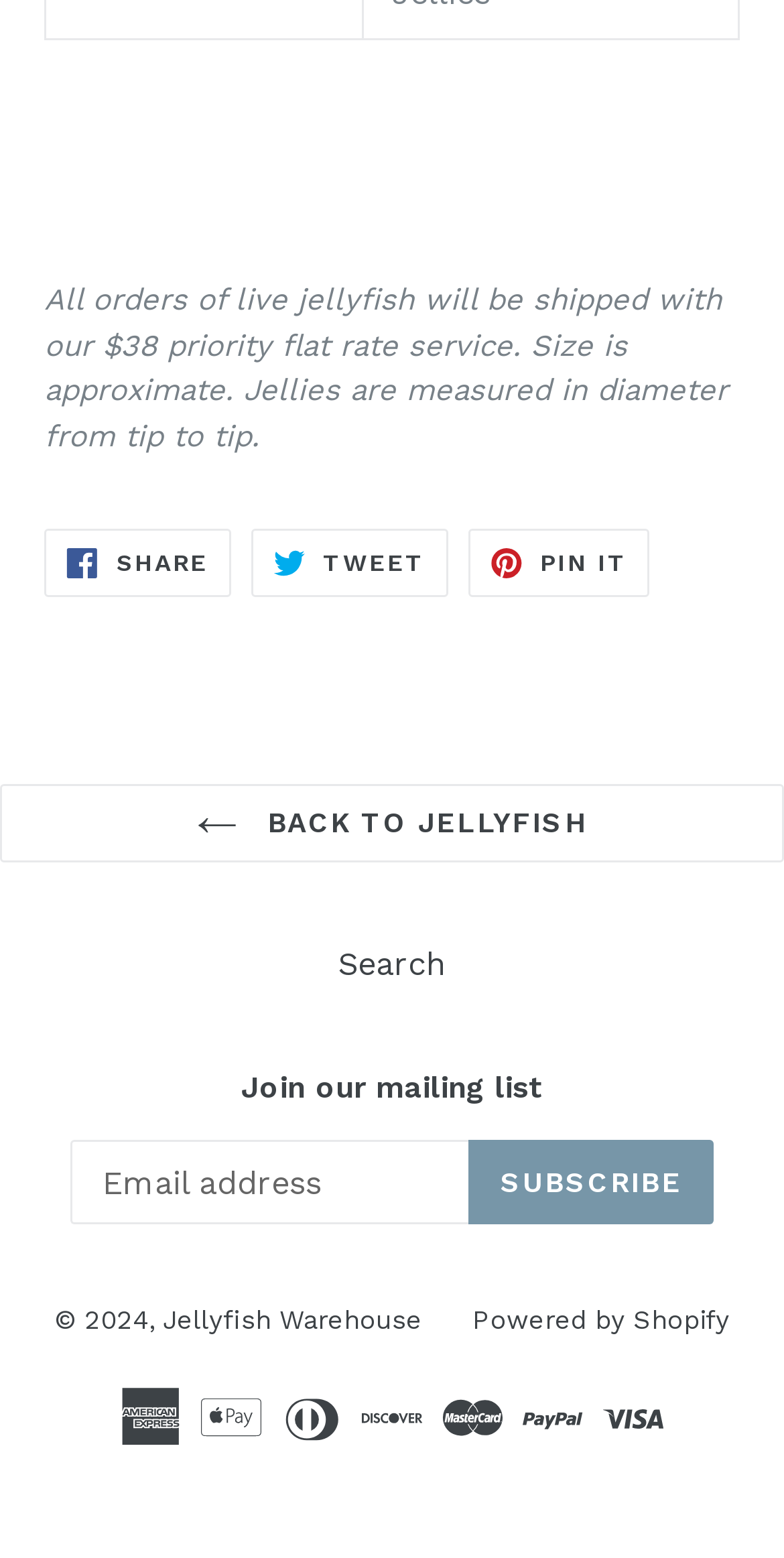Provide a brief response to the question using a single word or phrase: 
Who powers the website?

Shopify